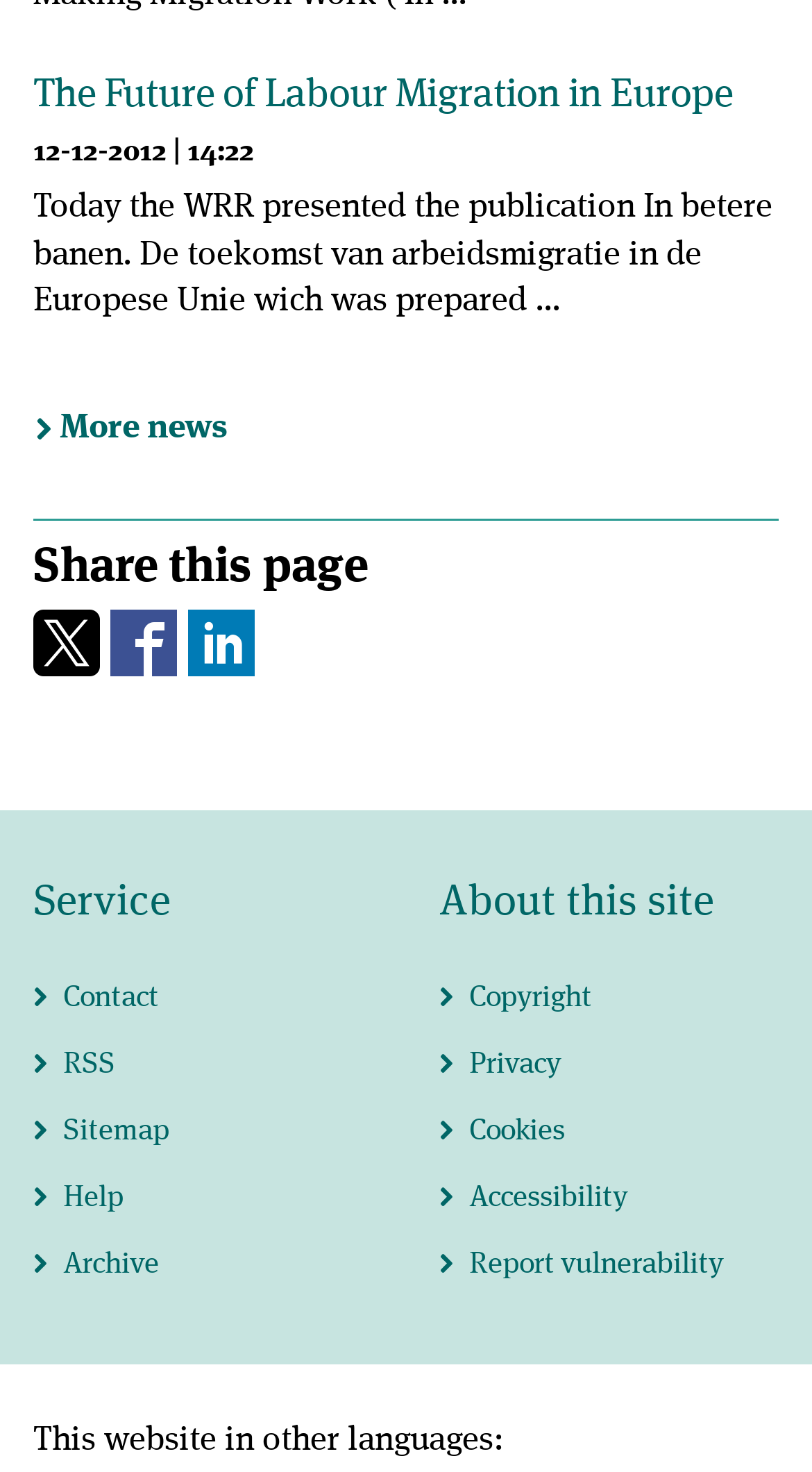Identify the bounding box coordinates of the element that should be clicked to fulfill this task: "View the sitemap". The coordinates should be provided as four float numbers between 0 and 1, i.e., [left, top, right, bottom].

[0.041, 0.746, 0.459, 0.791]